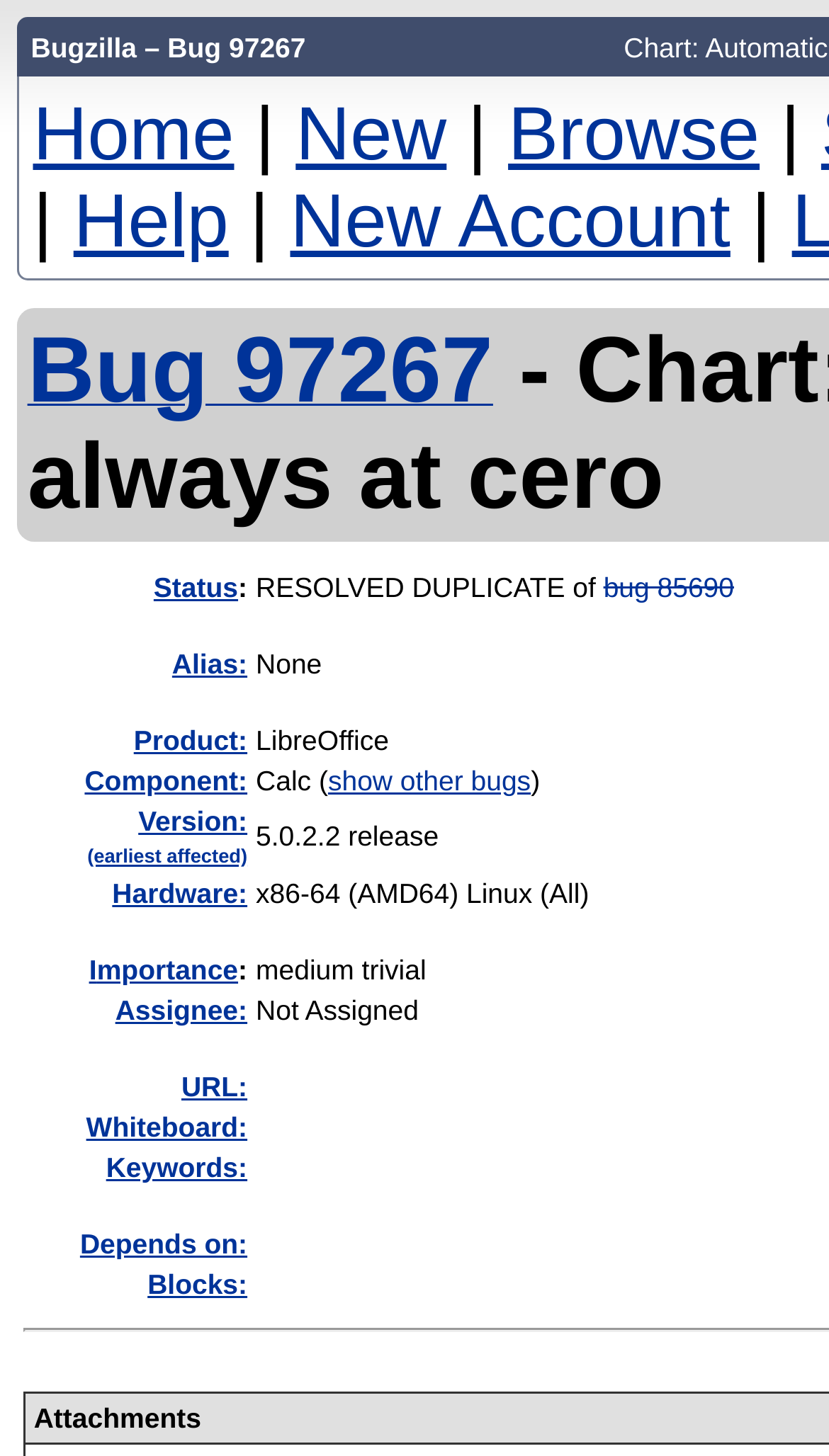Indicate the bounding box coordinates of the element that needs to be clicked to satisfy the following instruction: "show other bugs". The coordinates should be four float numbers between 0 and 1, i.e., [left, top, right, bottom].

[0.396, 0.525, 0.64, 0.547]